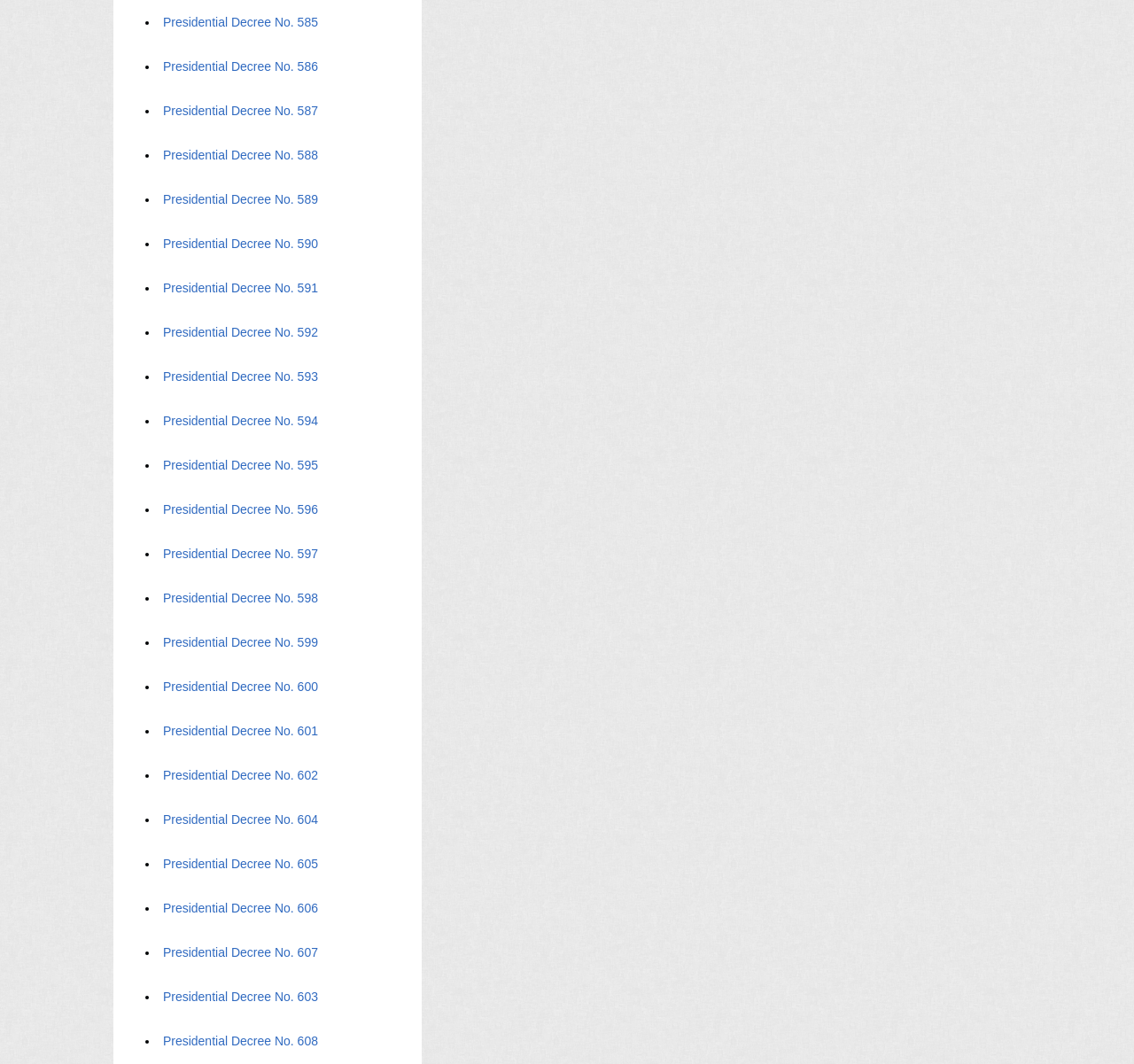Answer the question in one word or a short phrase:
What is the first presidential decree listed?

Presidential Decree No. 585